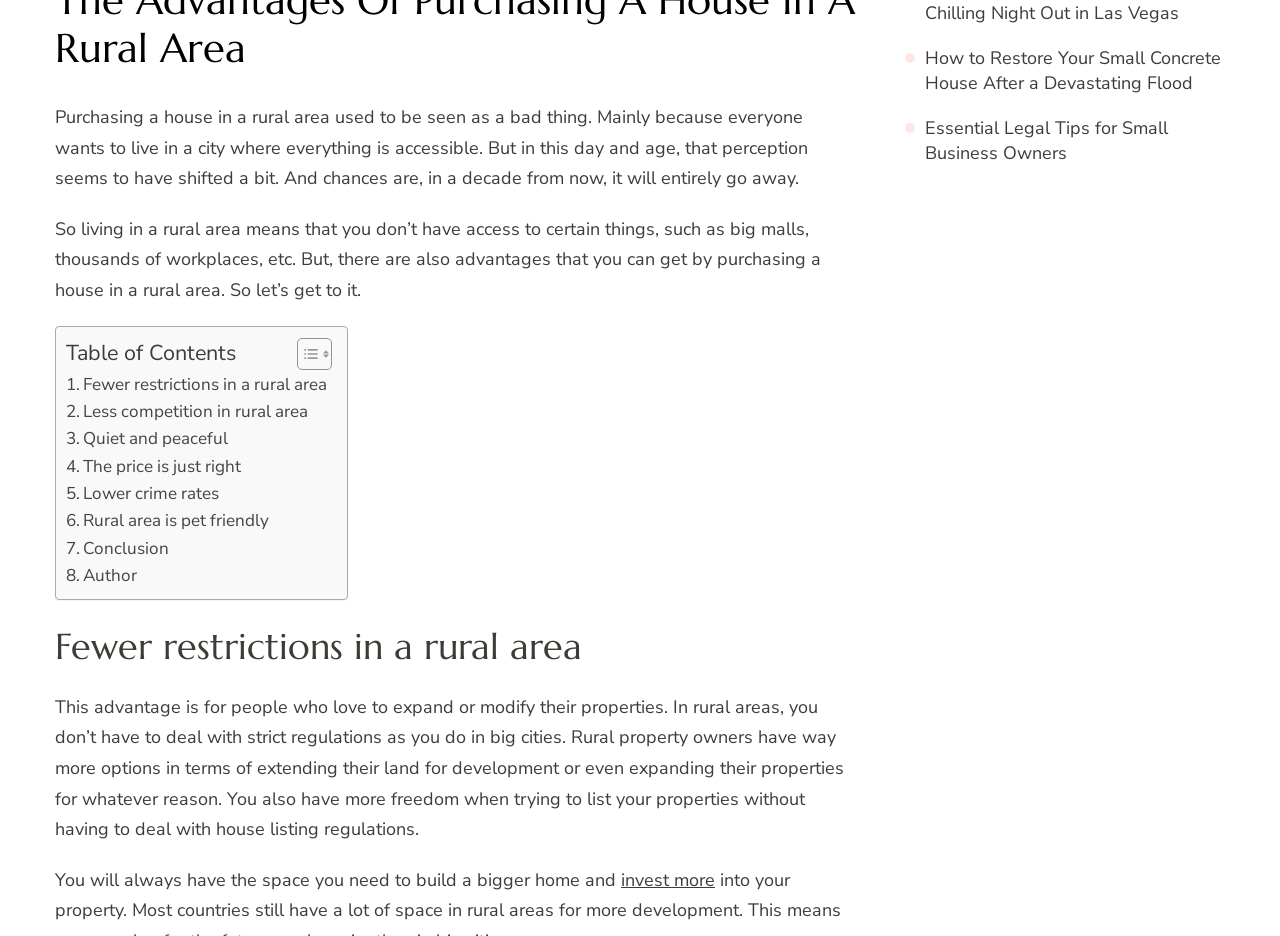Specify the bounding box coordinates of the element's region that should be clicked to achieve the following instruction: "Learn about investing more". The bounding box coordinates consist of four float numbers between 0 and 1, in the format [left, top, right, bottom].

[0.485, 0.927, 0.559, 0.953]